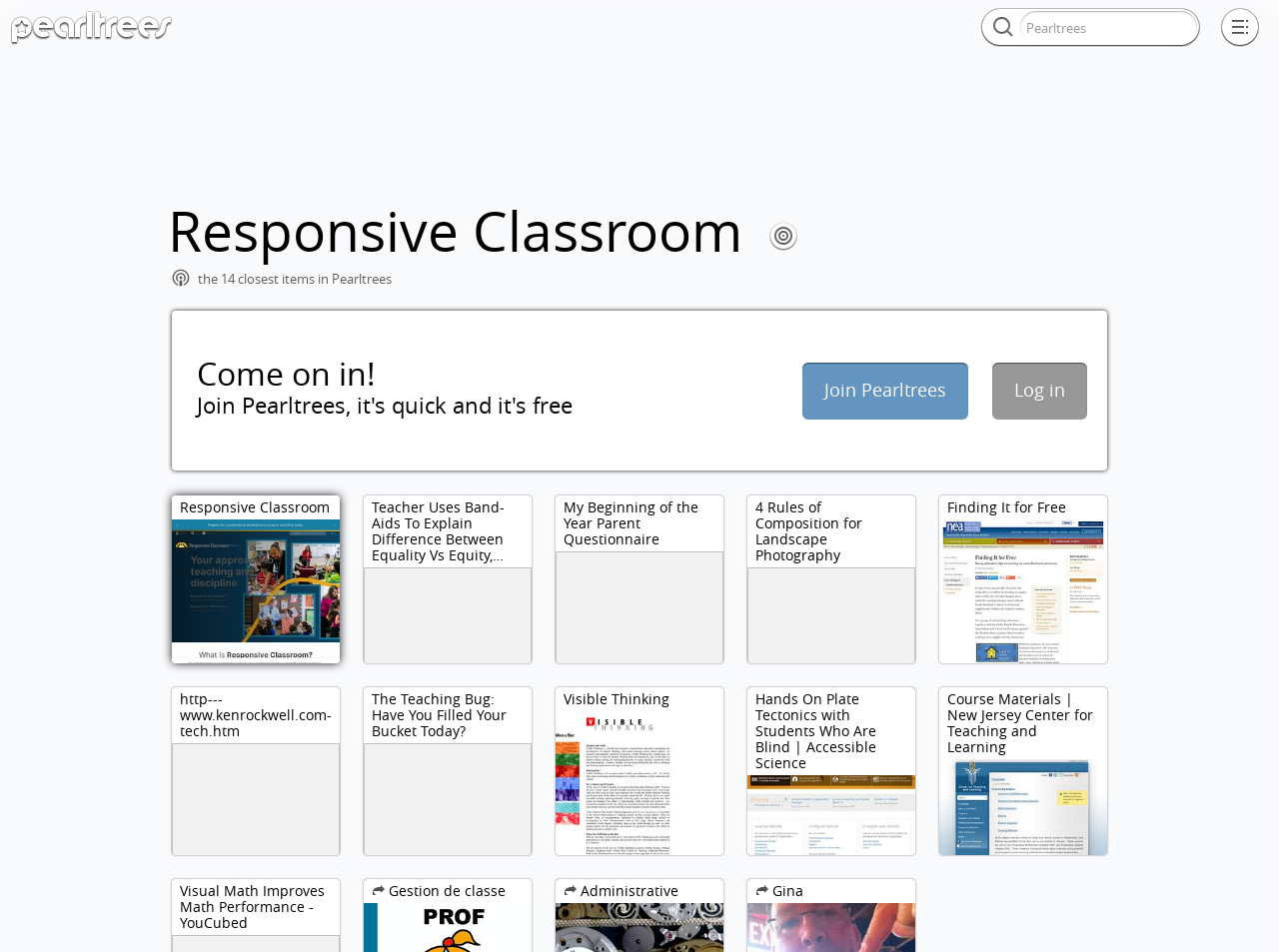Please determine the bounding box of the UI element that matches this description: Pearltrees. The coordinates should be given as (top-left x, top-left y, bottom-right x, bottom-right y), with all values between 0 and 1.

[0.773, 0.0, 0.796, 0.057]